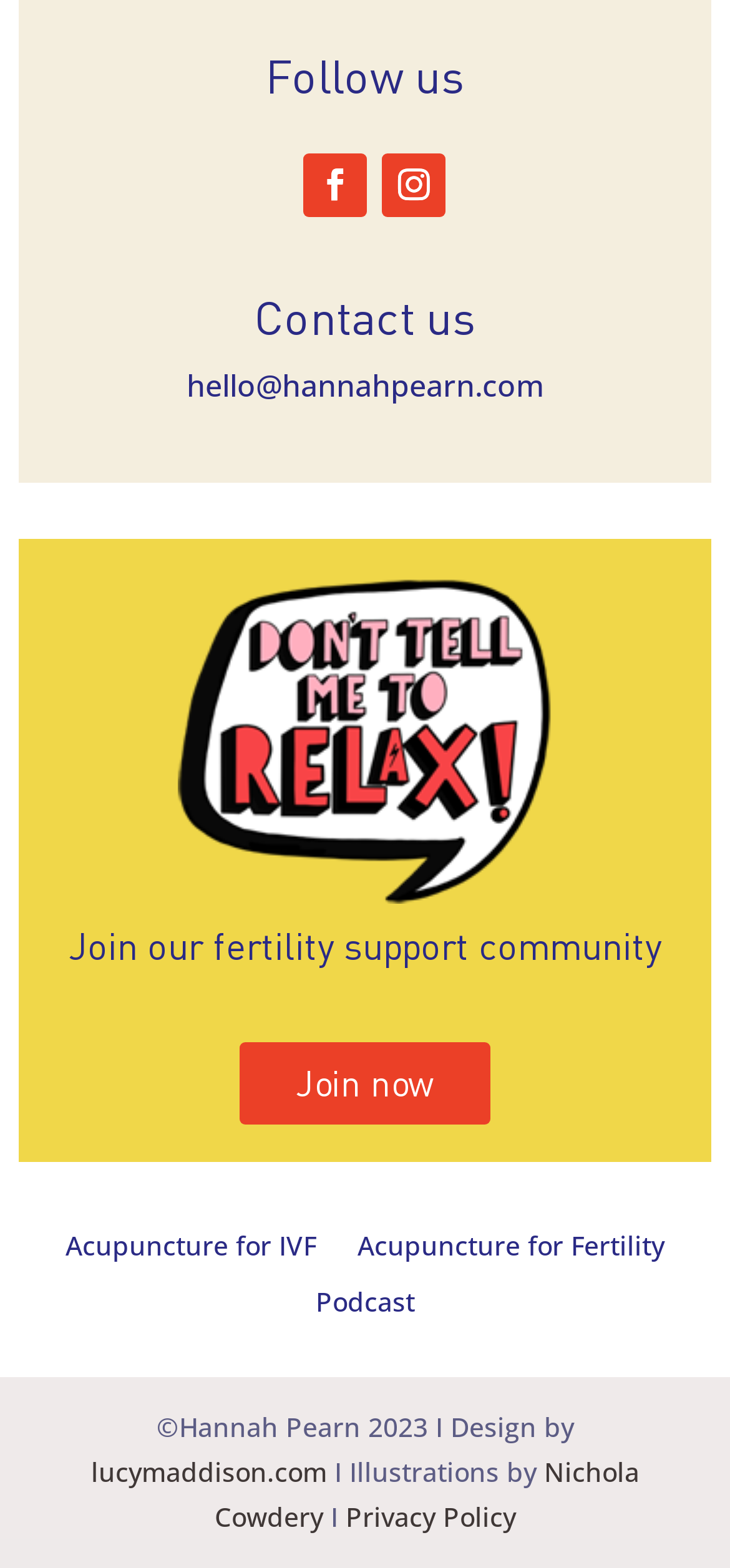Pinpoint the bounding box coordinates of the clickable element to carry out the following instruction: "Join our fertility support community."

[0.328, 0.665, 0.672, 0.717]